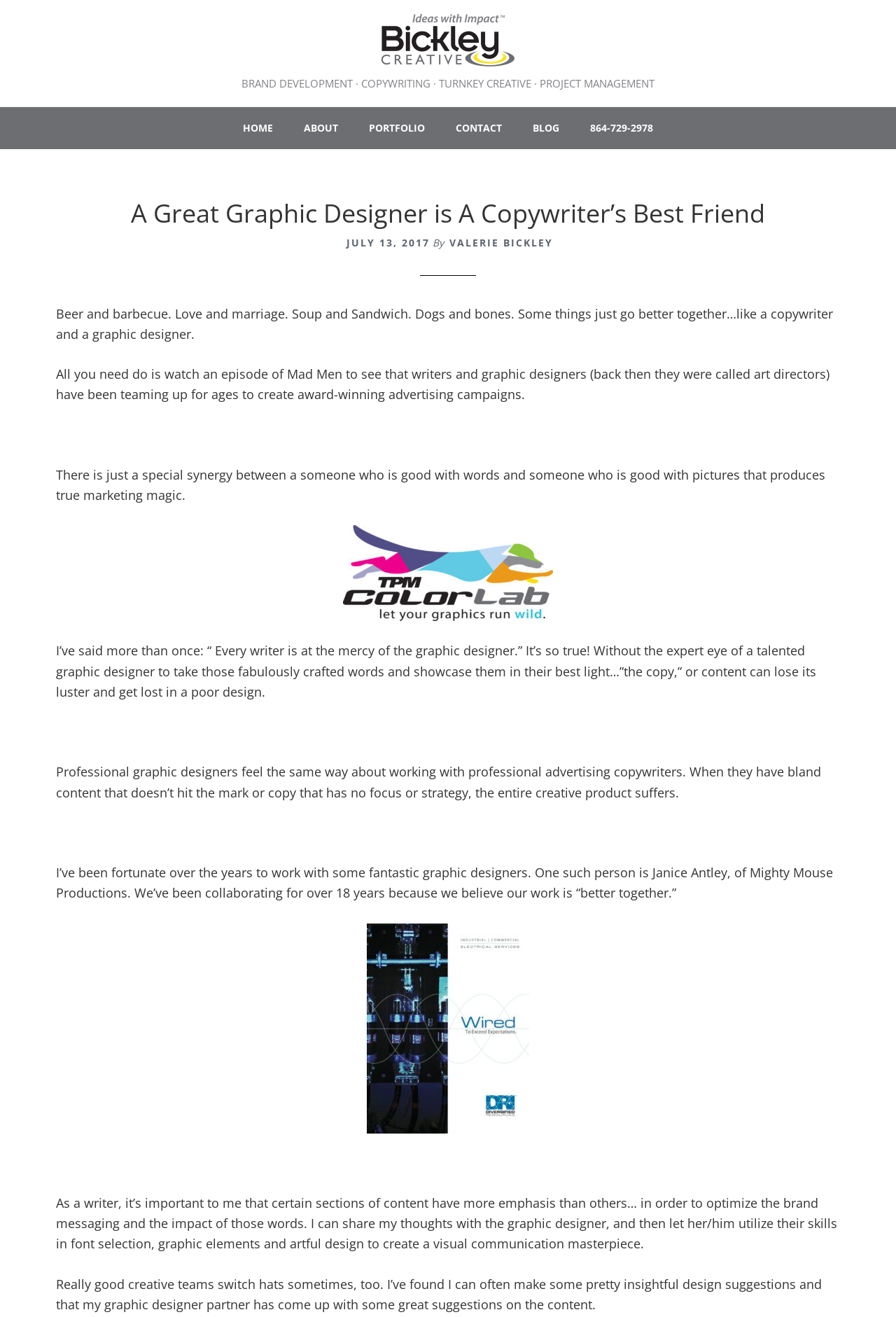Identify the bounding box coordinates for the UI element described as follows: "864-729-2978". Ensure the coordinates are four float numbers between 0 and 1, formatted as [left, top, right, bottom].

[0.643, 0.081, 0.745, 0.113]